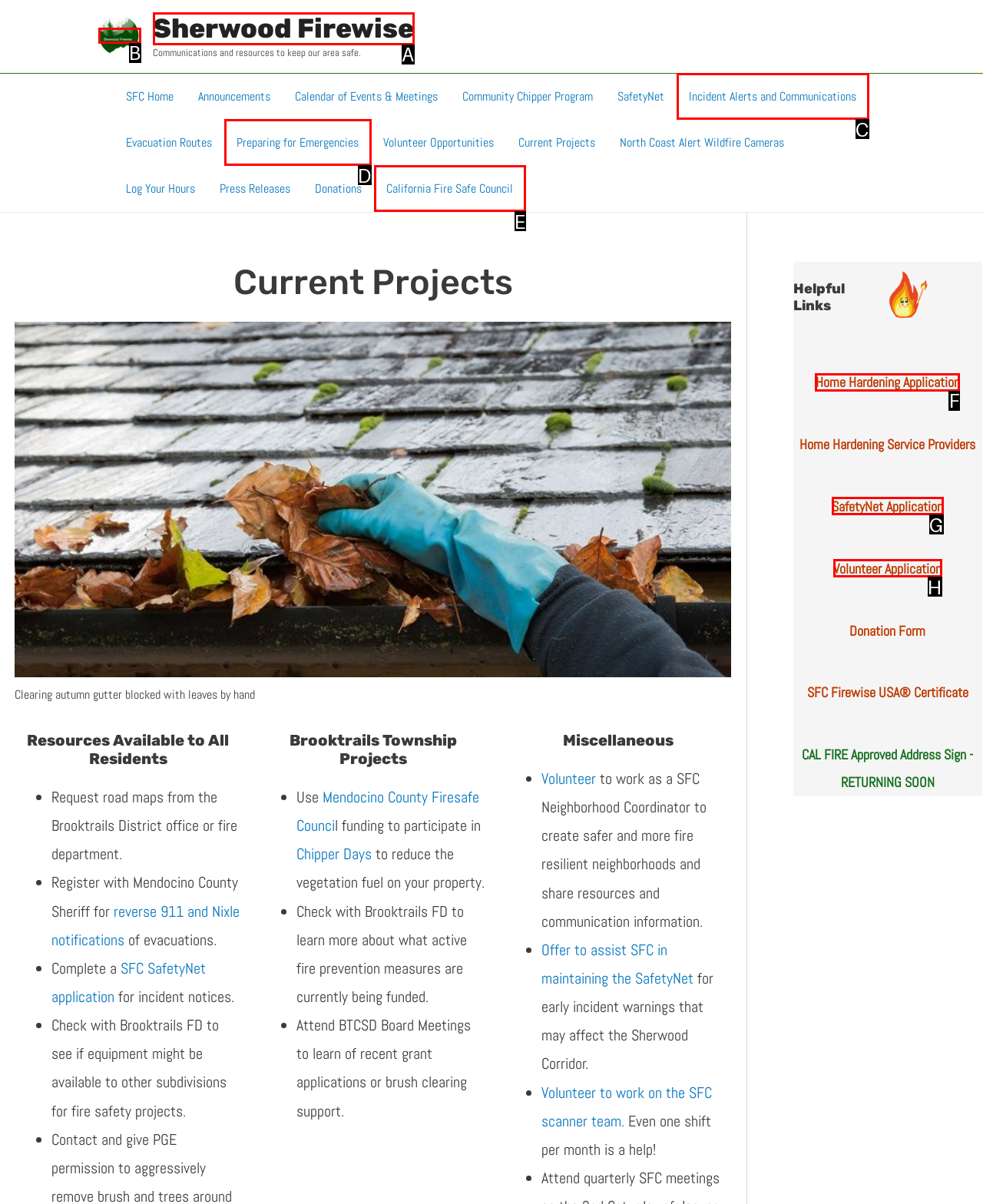Tell me which element should be clicked to achieve the following objective: Click on the 'Sherwood Firewise' link
Reply with the letter of the correct option from the displayed choices.

B